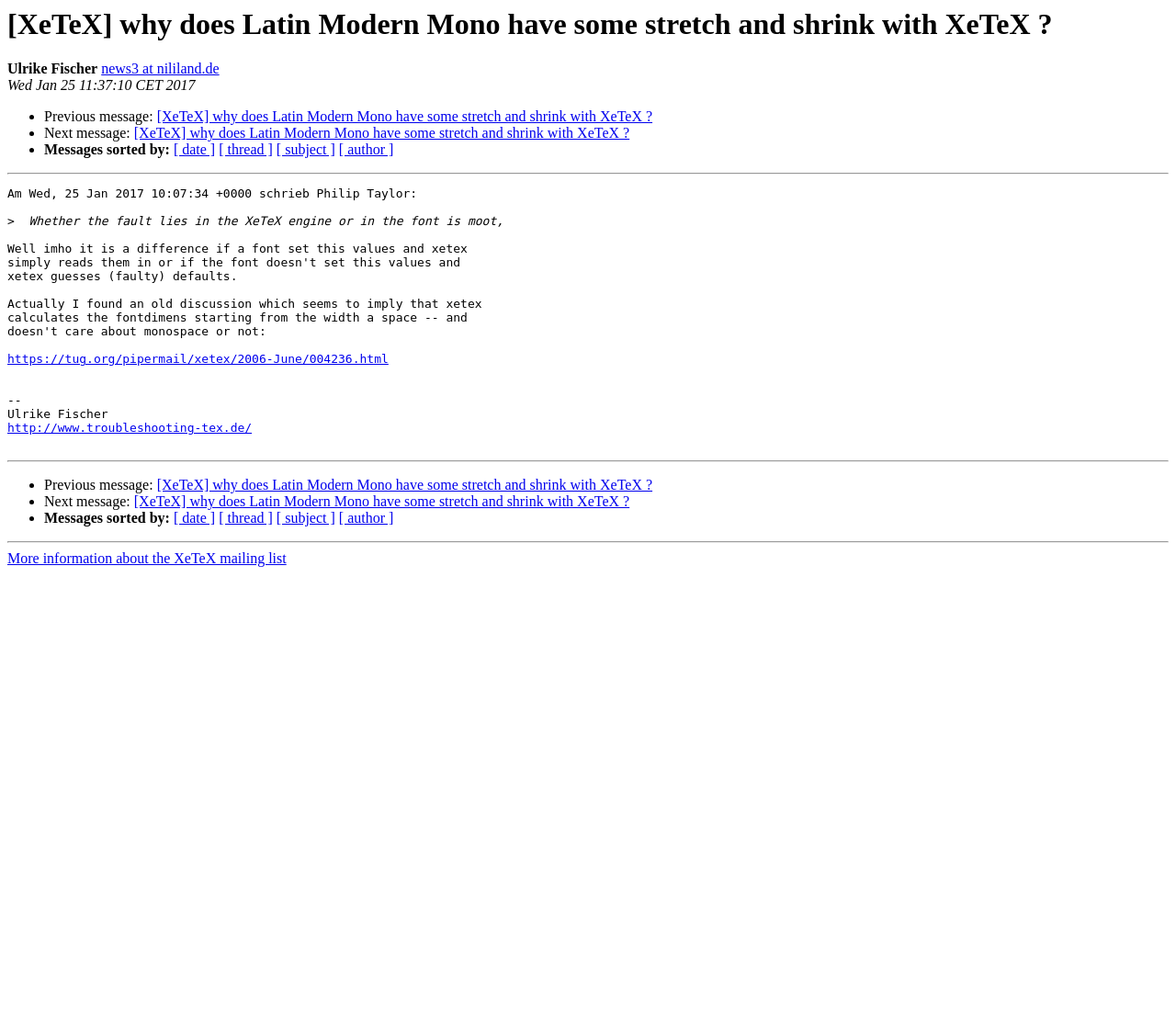Find the bounding box coordinates for the element that must be clicked to complete the instruction: "Visit Ulrike Fischer's homepage". The coordinates should be four float numbers between 0 and 1, indicated as [left, top, right, bottom].

[0.086, 0.059, 0.186, 0.074]